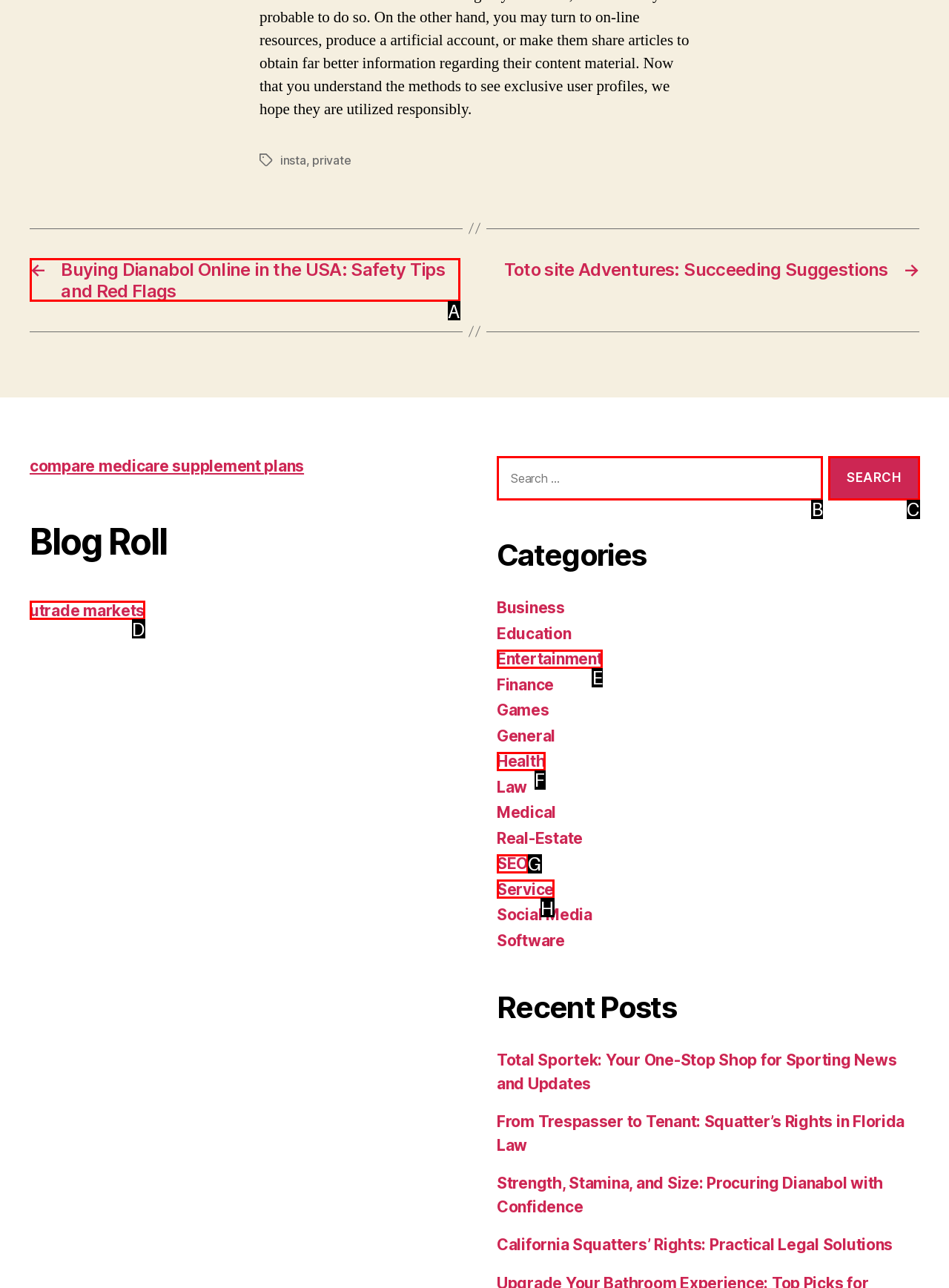Choose the HTML element that best fits the description: parent_node: Search for: value="Search". Answer with the option's letter directly.

C